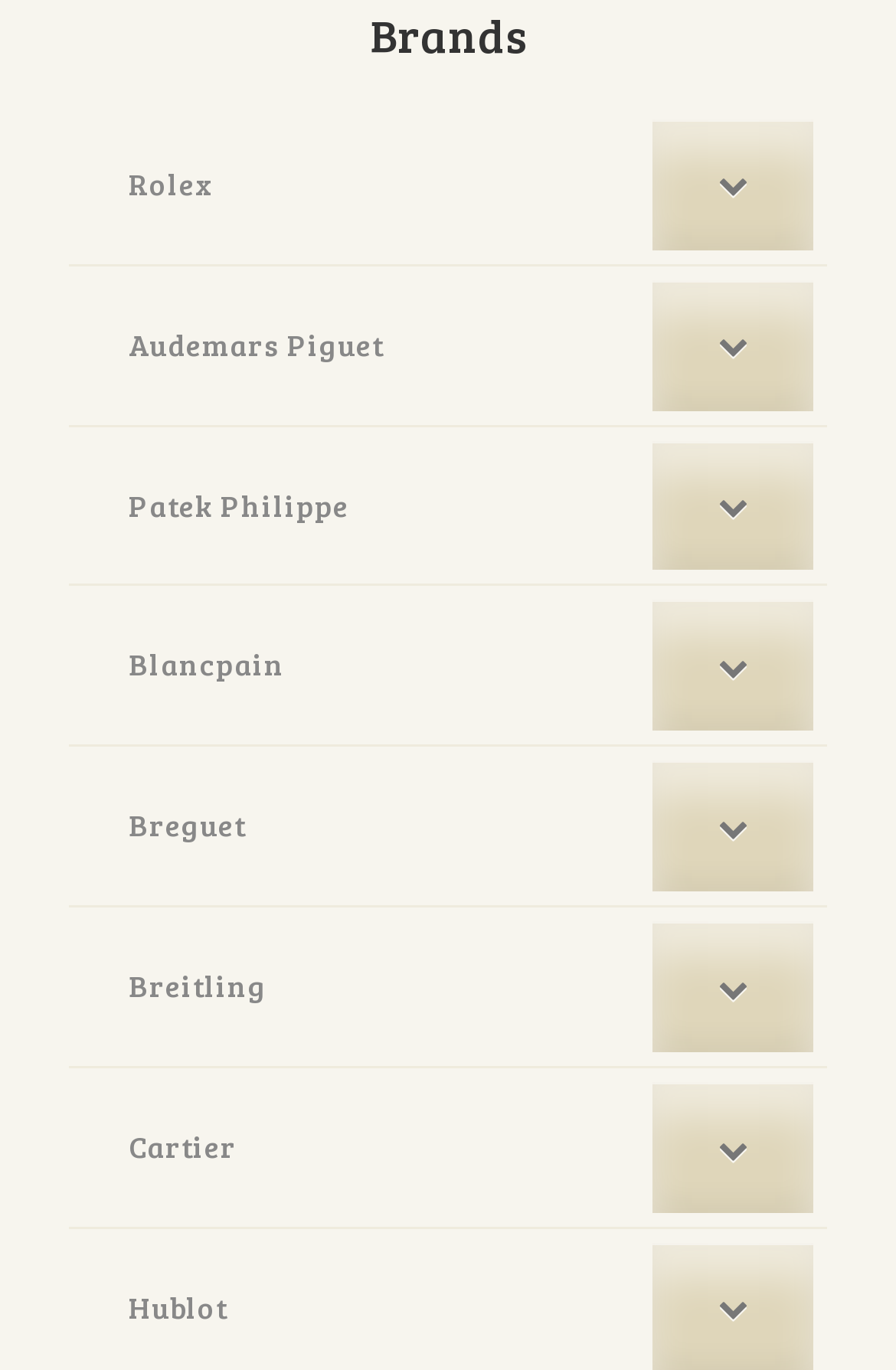Pinpoint the bounding box coordinates of the element that must be clicked to accomplish the following instruction: "go to The Interlock". The coordinates should be in the format of four float numbers between 0 and 1, i.e., [left, top, right, bottom].

None